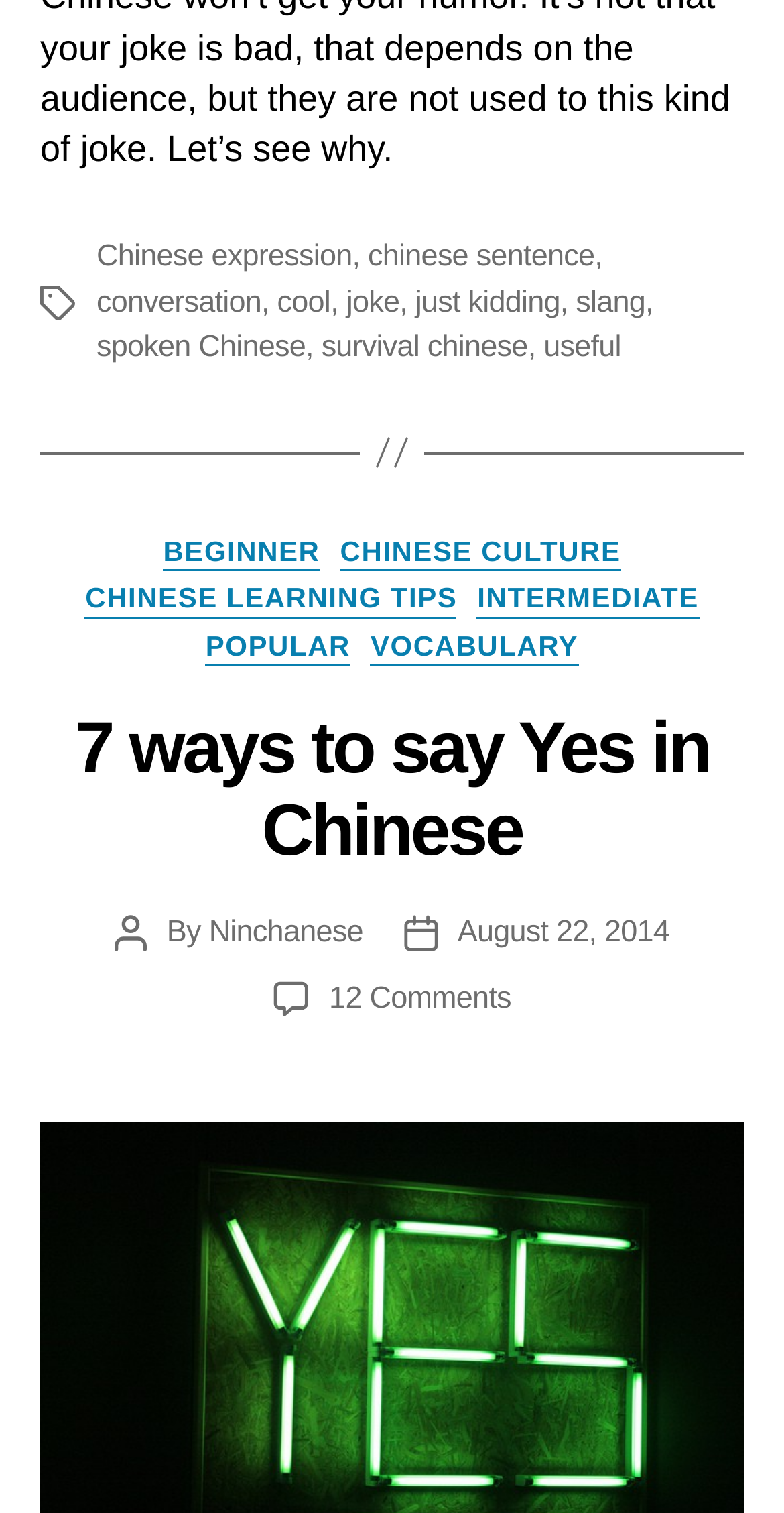Using floating point numbers between 0 and 1, provide the bounding box coordinates in the format (top-left x, top-left y, bottom-right x, bottom-right y). Locate the UI element described here: useful

[0.693, 0.218, 0.792, 0.241]